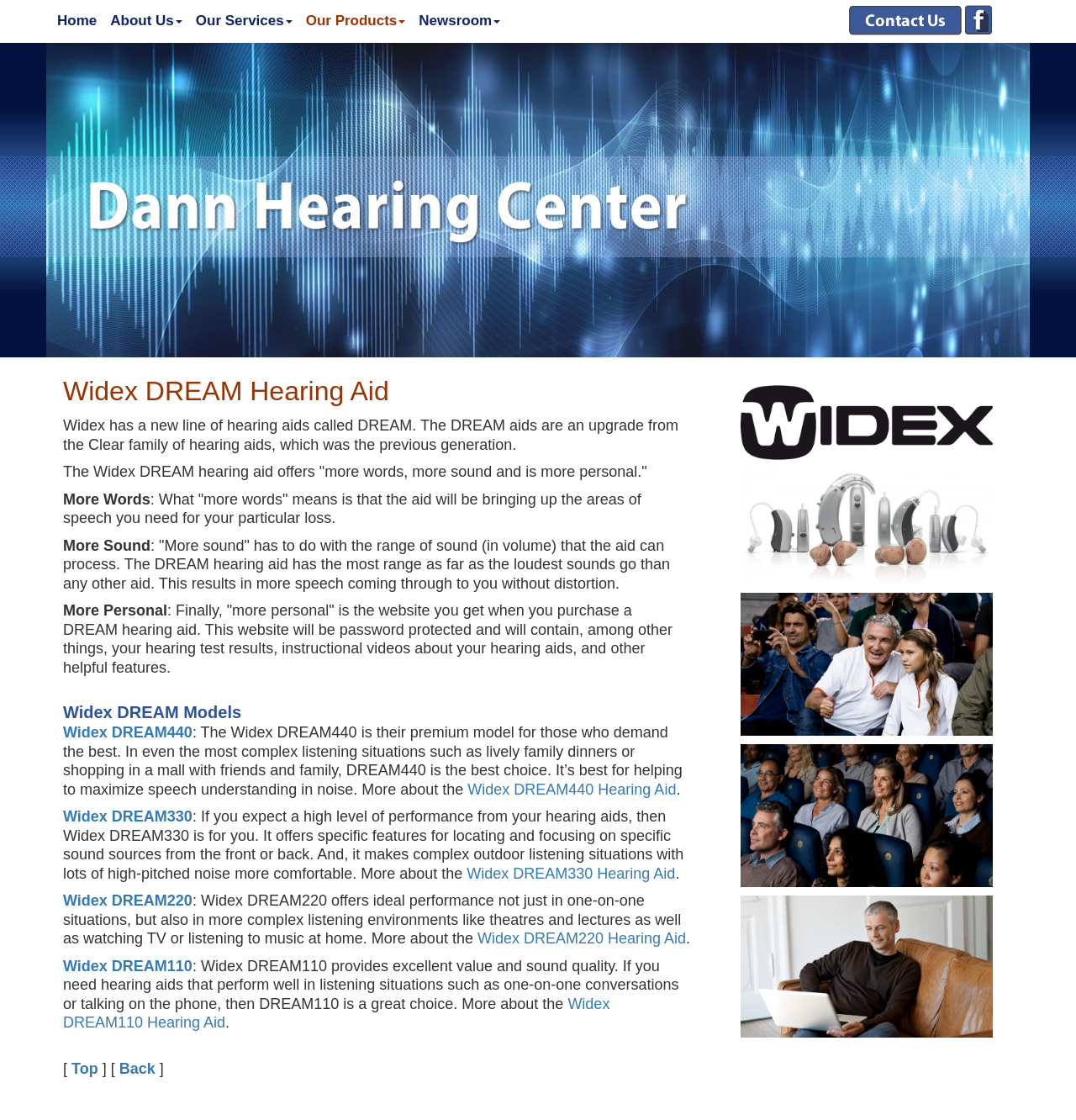Give a detailed explanation of the elements present on the webpage.

The webpage is about Dann Hearing Center, a hearing aid provider in Norwalk, CT. At the top, there are five navigation links: "Home", "About Us", "Our Services", "Our Products", and "Newsroom". 

Below the navigation links, there is a section dedicated to Widex DREAM Hearing Aids. The section starts with a heading "Widex DREAM Hearing Aid" followed by a brief description of the hearing aid. The description is divided into three parts: "More Words", "More Sound", and "More Personal", each explaining the benefits of the Widex DREAM hearing aid.

Under the description, there is a section titled "Widex DREAM Models" which lists four different models of Widex DREAM hearing aids: Widex DREAM440, Widex DREAM330, Widex DREAM220, and Widex DREAM110. Each model has a brief description and a link to learn more about it.

To the right of the Widex DREAM models section, there are four links with images, each highlighting a specific feature of the Widex DREAM hearing aids: "Widex DREAM Hearing Aids", "More Words with Widex DREAM Hearing Aids", "More Sound with Widex DREAM Hearing Aids", and "More Personal with MY.WIDEX.COM".

At the bottom of the page, there are several links and images, including a "Top" link and a "Back" link, which seem to be navigation aids.